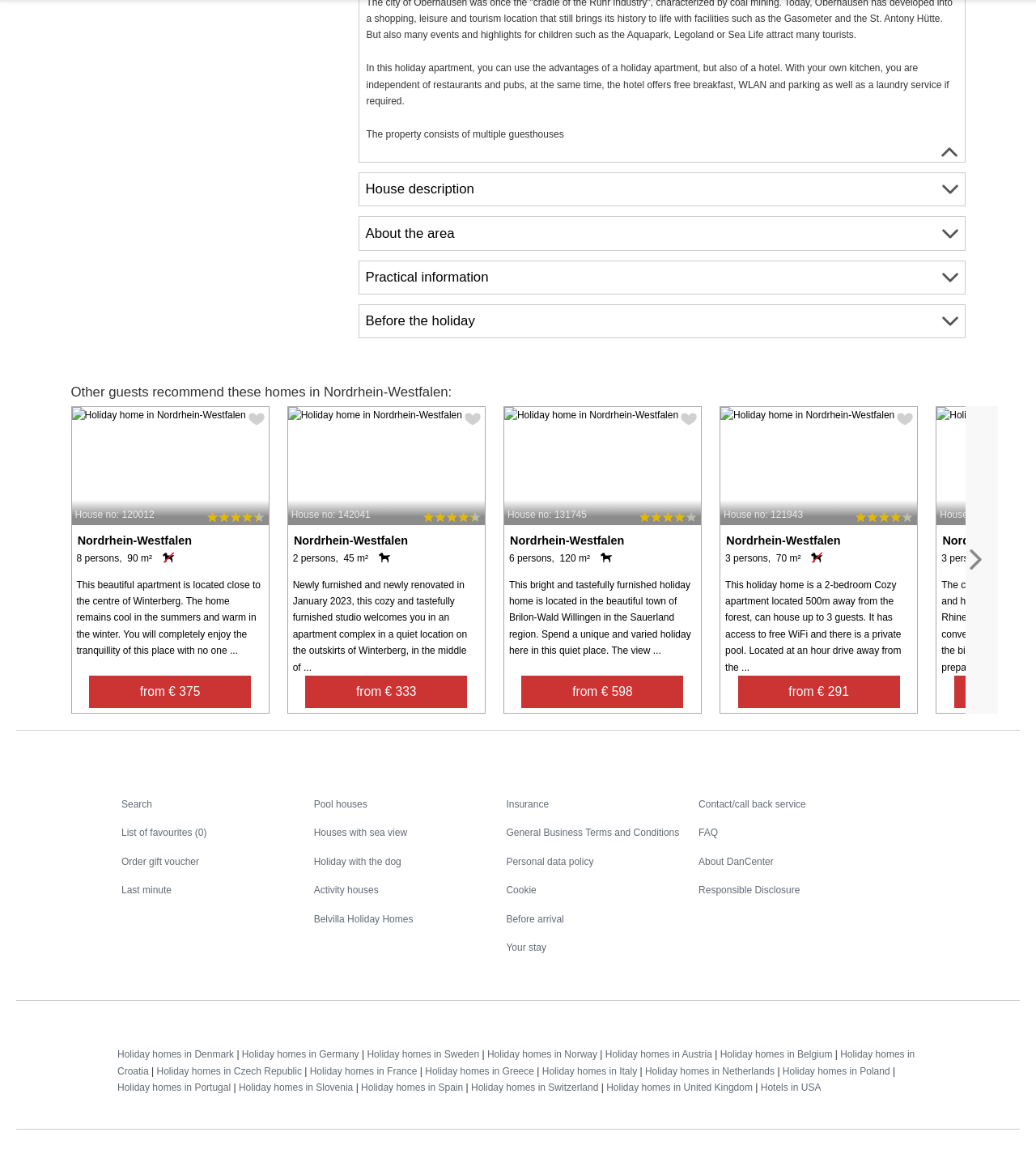Locate the bounding box coordinates of the item that should be clicked to fulfill the instruction: "Click the 'House description' link".

[0.346, 0.151, 0.931, 0.179]